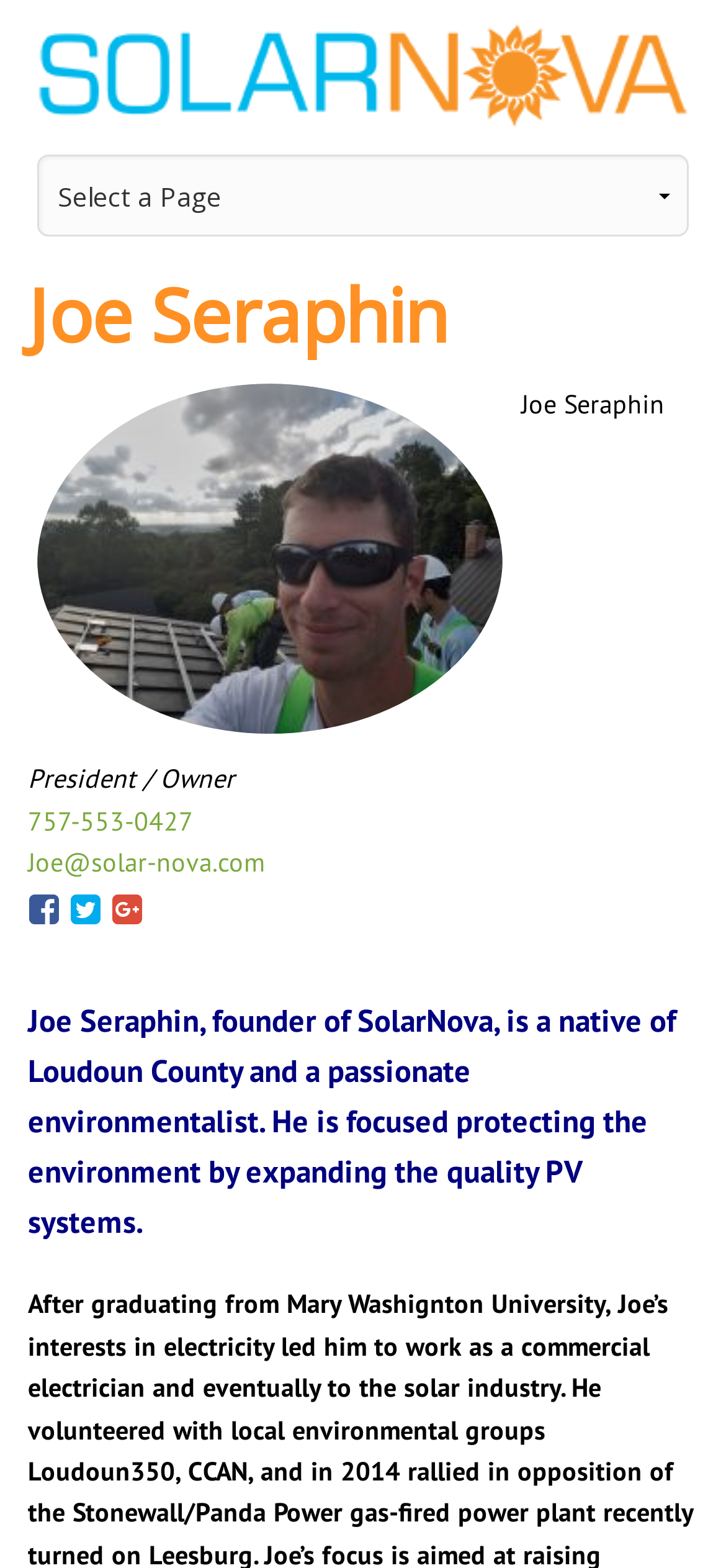What is the focus of Joe Seraphin?
Look at the image and respond with a one-word or short-phrase answer.

protecting the environment